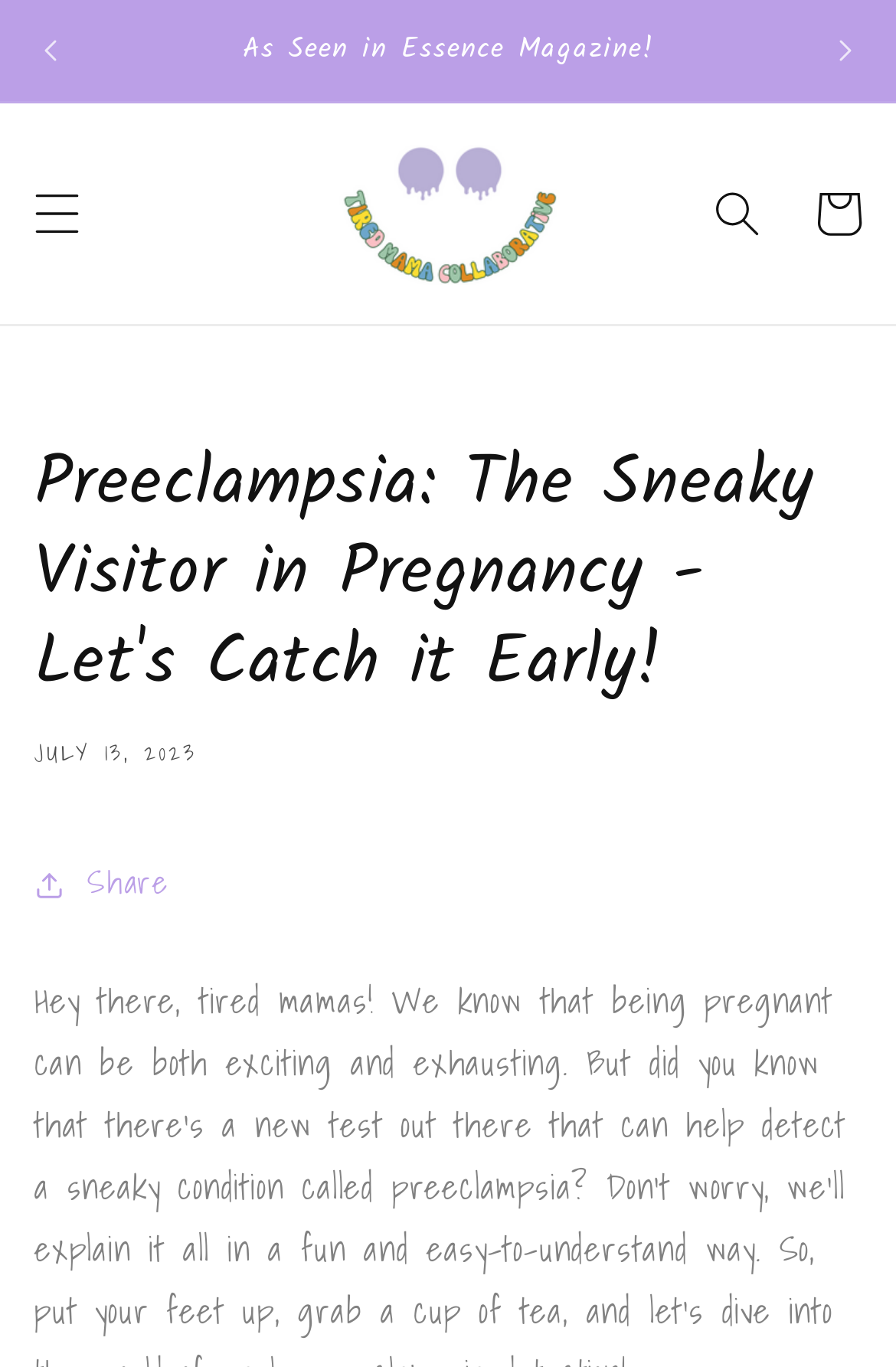Identify the bounding box coordinates for the UI element that matches this description: "aria-label="Menu"".

[0.008, 0.119, 0.121, 0.193]